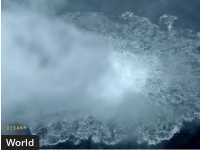Give a thorough explanation of the elements present in the image.

This image captures the turbulent waters of a body of water, likely depicting an underwater explosion or disturbance creating a large plume of spray and bubbles on the surface. The area is enveloped by mist and foam, hinting at a significant event beneath, potentially related to geopolitical developments or underwater activities. The designation "World" at the bottom left suggests the context relates to global news, indicating the importance of this occurrence in international affairs or environmental concerns. This scene not only highlights the power of nature but could also evoke deeper reflections on the intersection of human activity and natural phenomena.